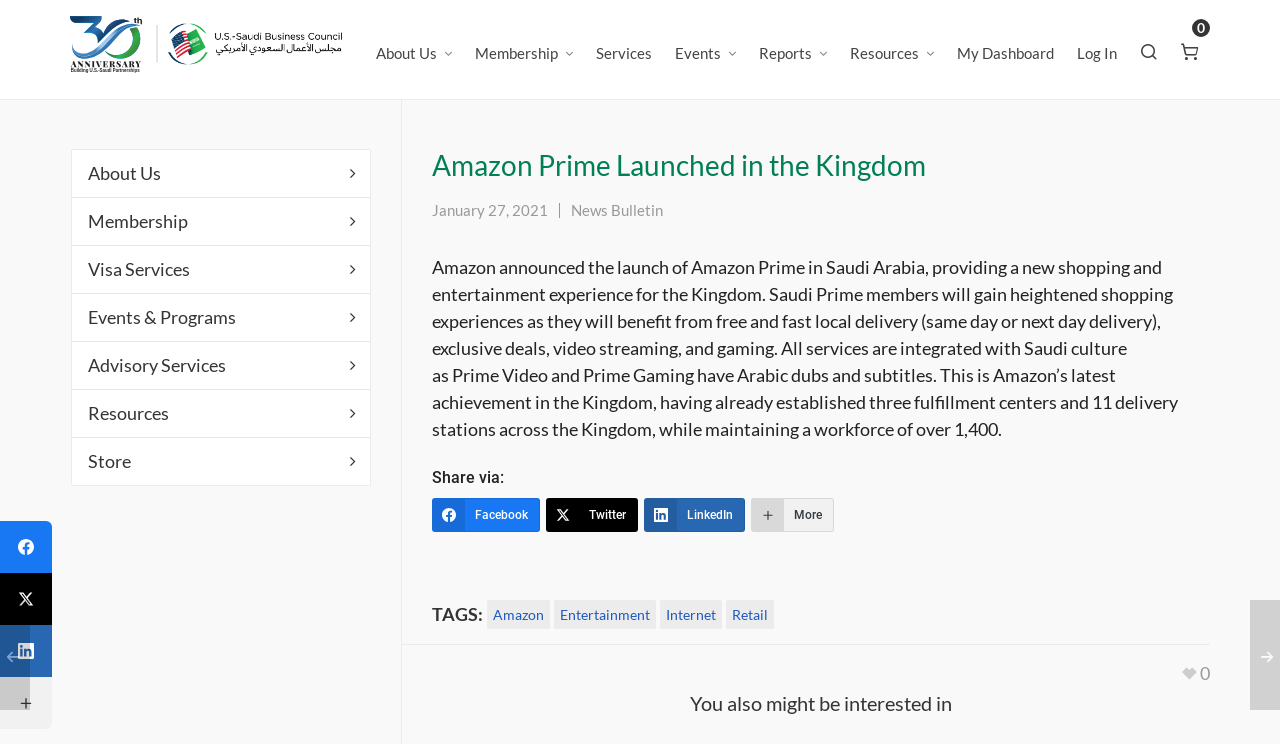Determine the bounding box coordinates for the area that should be clicked to carry out the following instruction: "Read the news bulletin".

[0.446, 0.27, 0.518, 0.294]